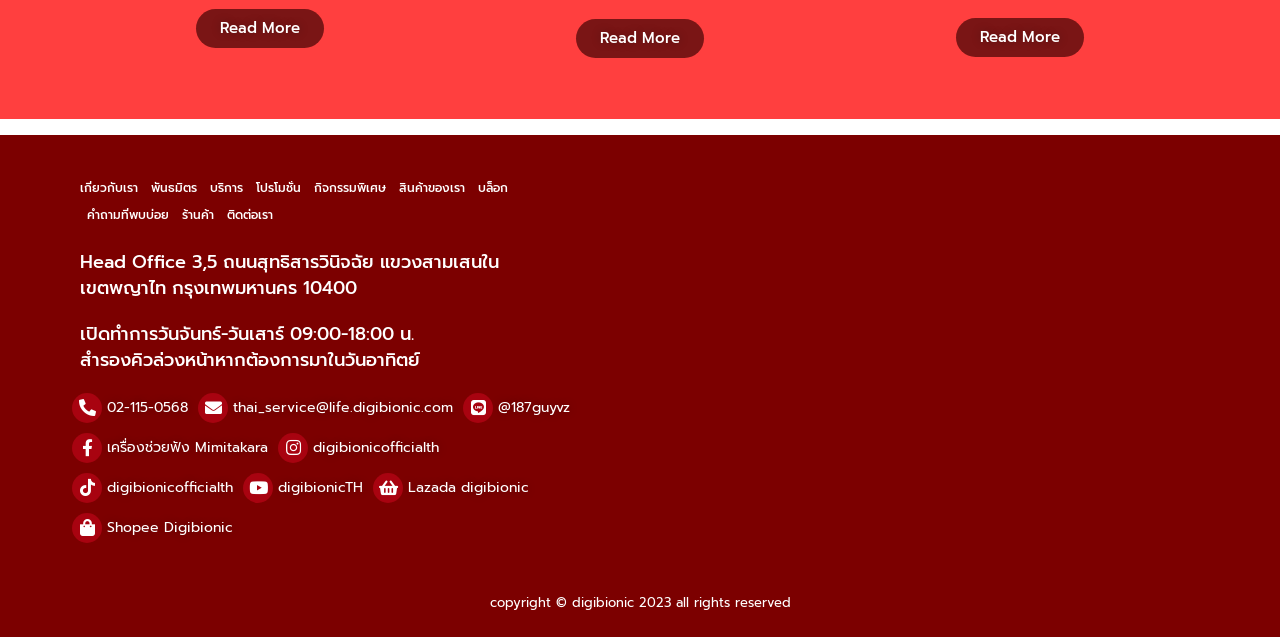Identify the bounding box coordinates of the region that should be clicked to execute the following instruction: "Go to About Us".

[0.062, 0.281, 0.108, 0.309]